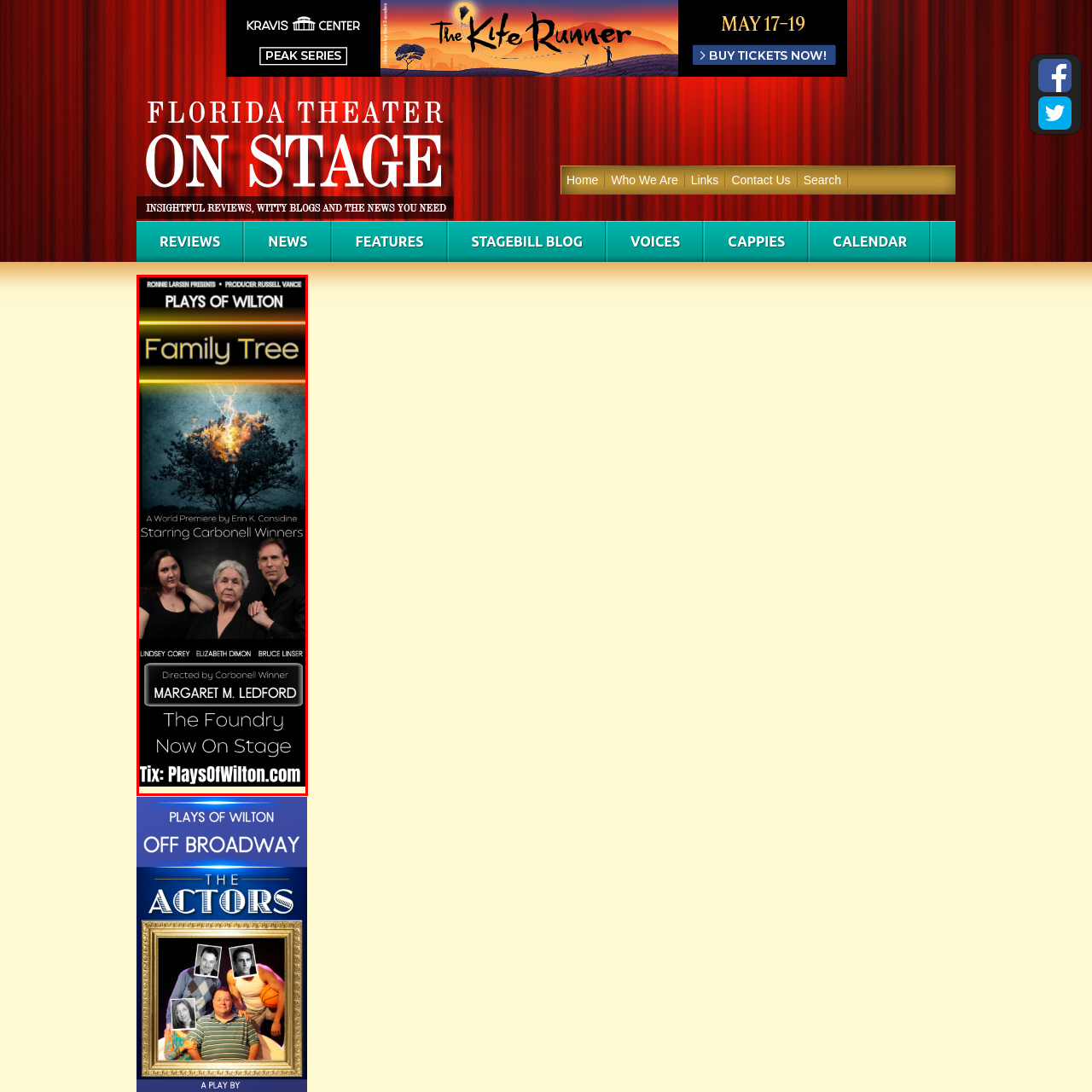Generate a detailed description of the image highlighted within the red border.

The image features a promotional banner for the theatrical production titled "Family Tree," presented by Ronnie Larsen and produced by Russell Vance. The banner highlights it as a world premiere written by Erin K. Considine and stars notable Carbonell Award winners. 

The central visual element includes dramatic imagery of a tree amidst a vibrant background, suggesting themes of growth and connection. Featured prominently are the names of the cast members: Lindsey Corey, Elizabeth Dimon, and Bruce Linser, all displayed attractively to draw attention. The direction is credited to Margaret M. Ledford, also a Carbonell Award winner.

The banner invites patrons to experience this captivating performance at The Foundry, emphasizing that tickets are available at PlaysOfWilton.com. The design combines striking visuals with essential information, making it an effective promotional tool for the event.